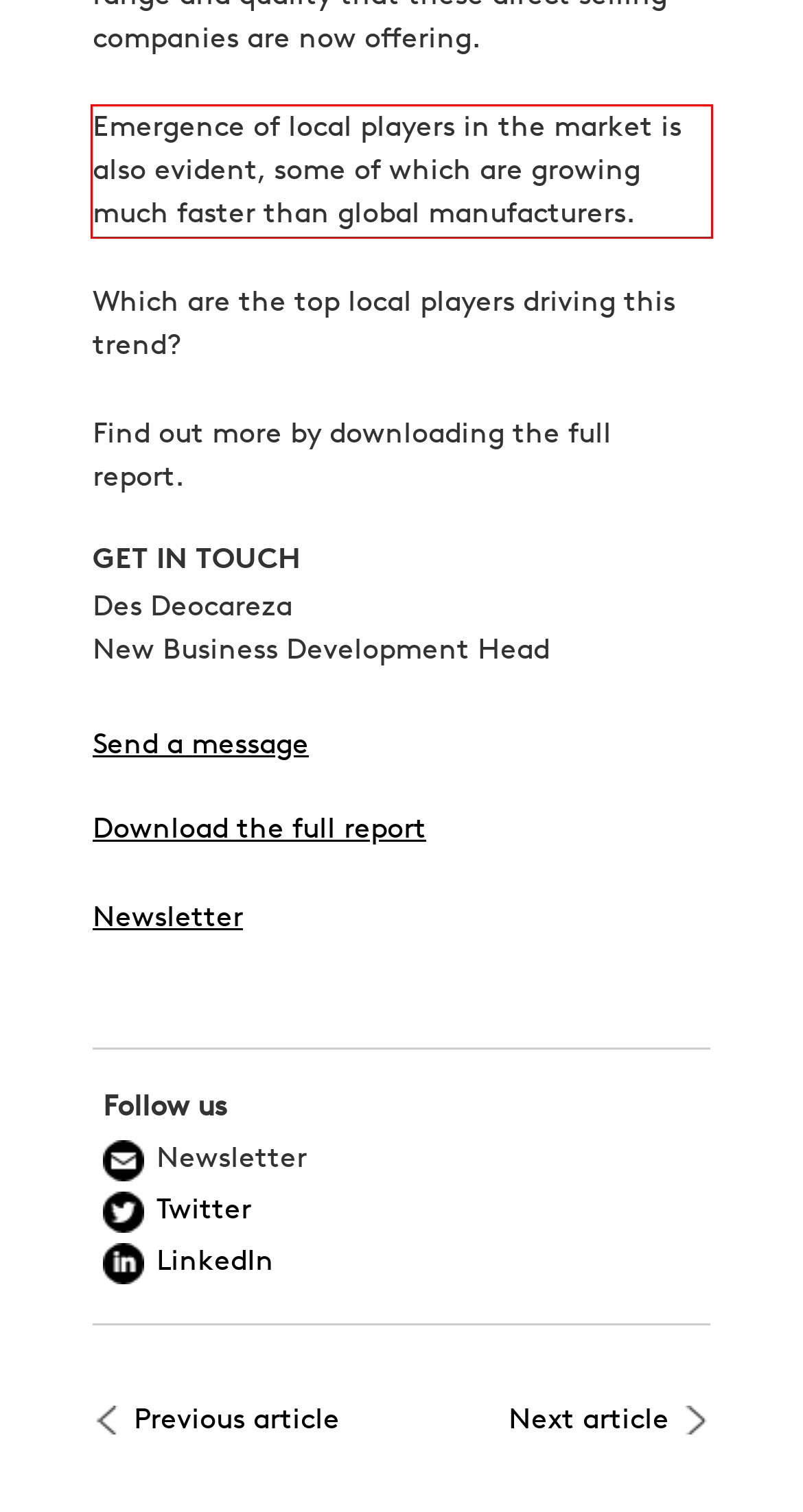Identify the text inside the red bounding box in the provided webpage screenshot and transcribe it.

Emergence of local players in the market is also evident, some of which are growing much faster than global manufacturers.